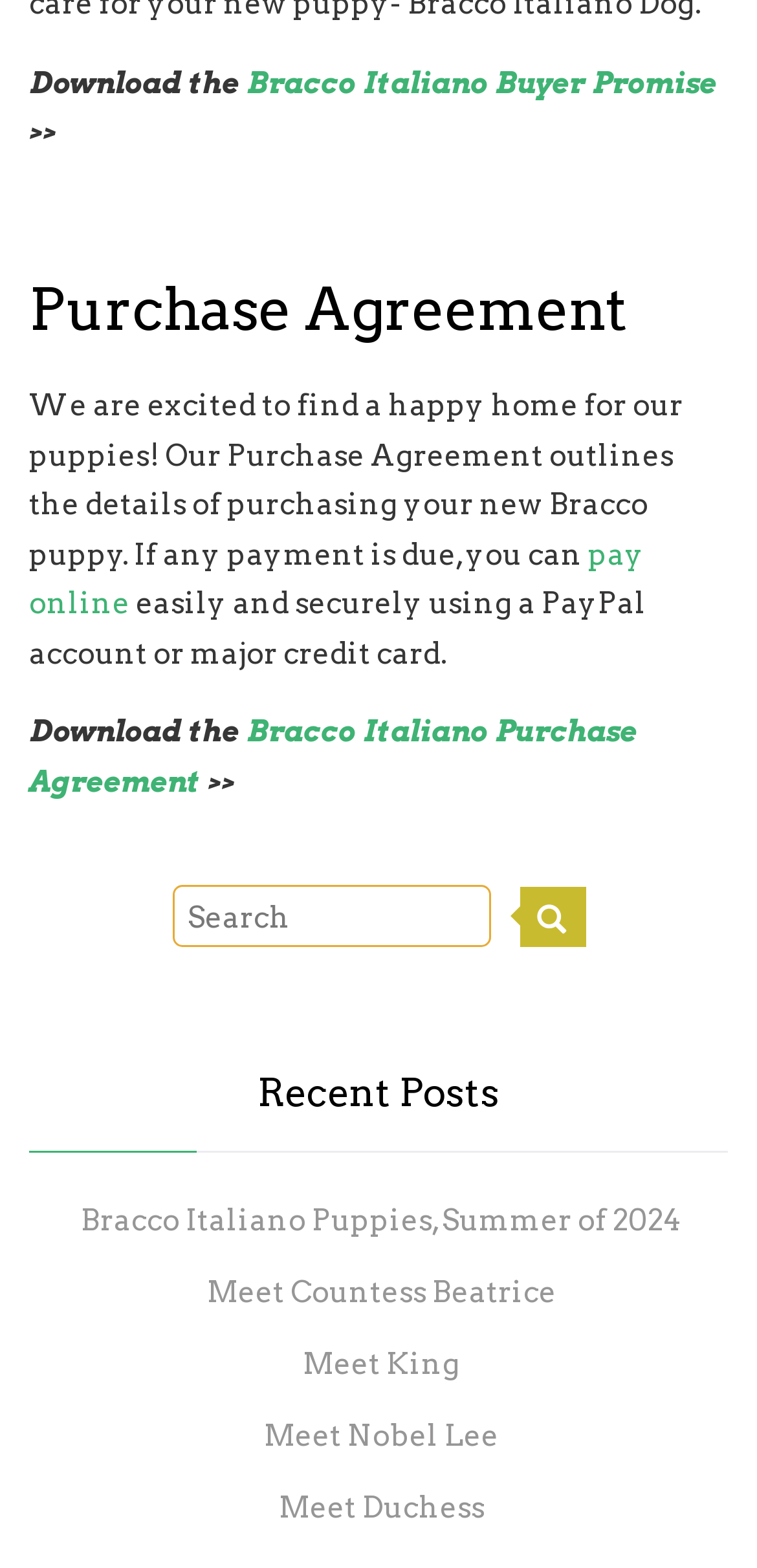Given the description: "Terms and Conditions", determine the bounding box coordinates of the UI element. The coordinates should be formatted as four float numbers between 0 and 1, [left, top, right, bottom].

None